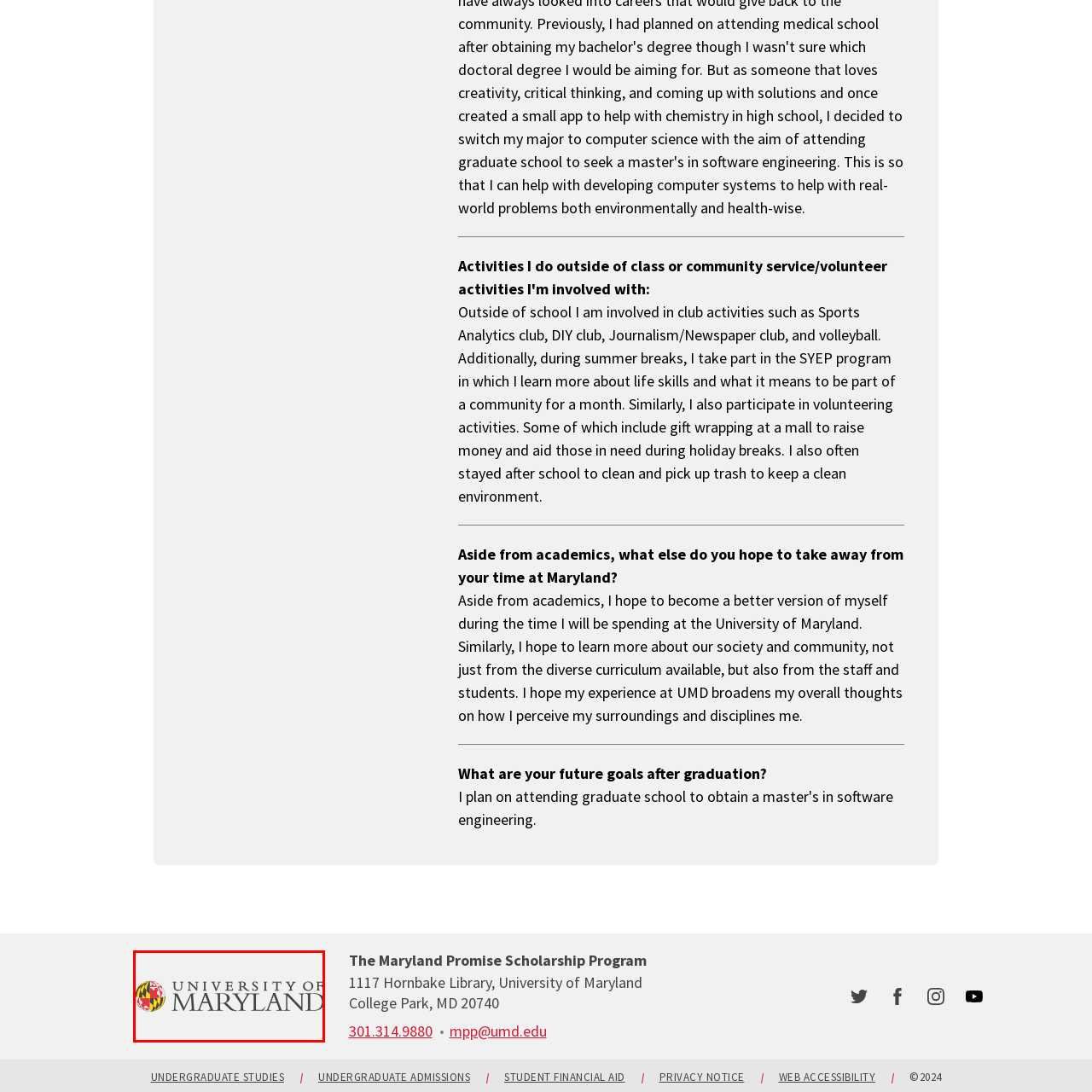Pay close attention to the image within the red perimeter and provide a detailed answer to the question that follows, using the image as your primary source: 
What is symbolized by the University of Maryland's logo?

According to the caption, the University of Maryland's logo symbolizes the university's pride and commitment to education, research, and community engagement, reflecting its mission to foster scholarship and leadership among students.